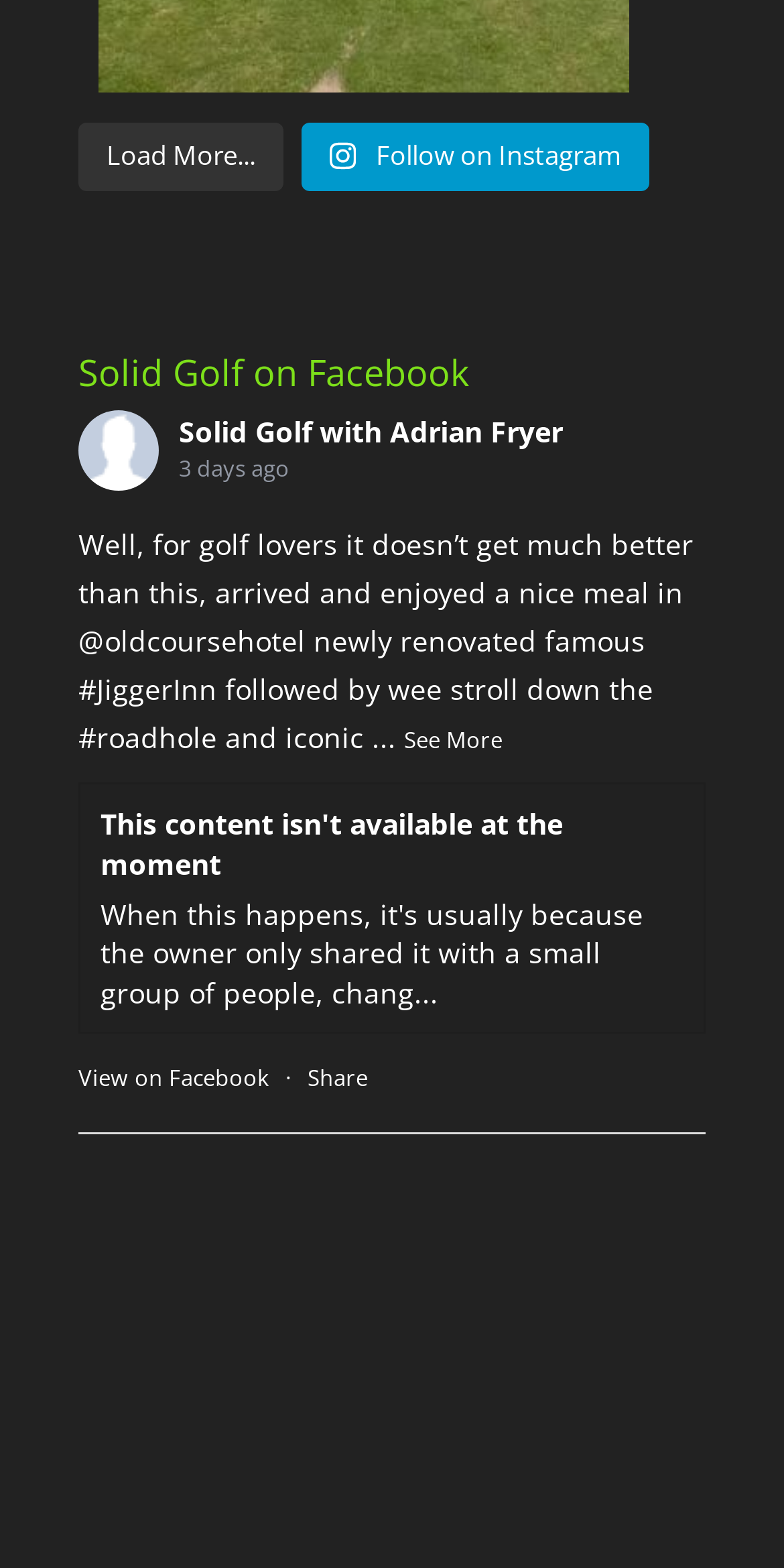Highlight the bounding box coordinates of the element that should be clicked to carry out the following instruction: "Share this post". The coordinates must be given as four float numbers ranging from 0 to 1, i.e., [left, top, right, bottom].

[0.392, 0.678, 0.469, 0.697]